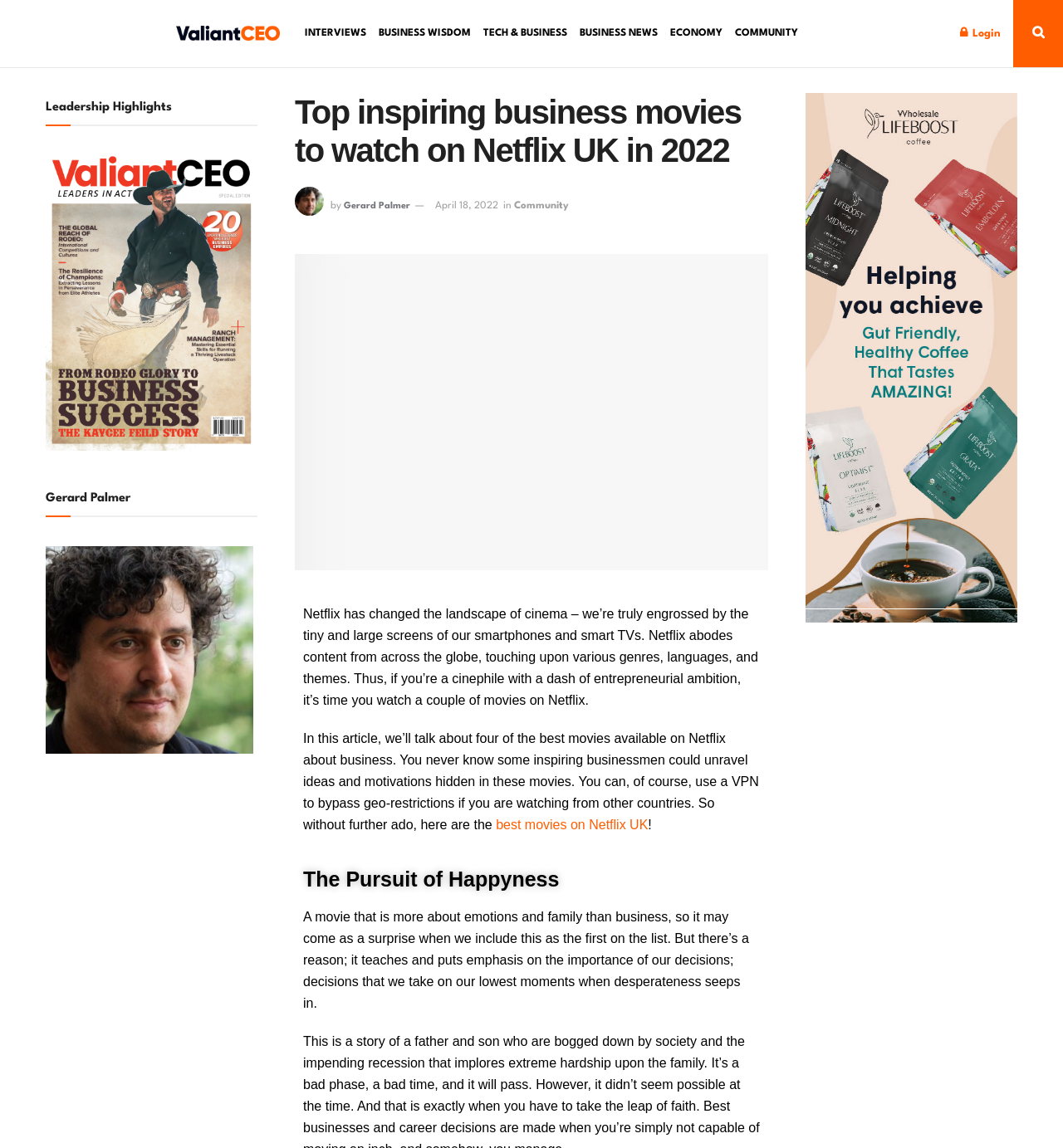Determine the bounding box coordinates for the UI element matching this description: "Economy".

[0.63, 0.0, 0.68, 0.059]